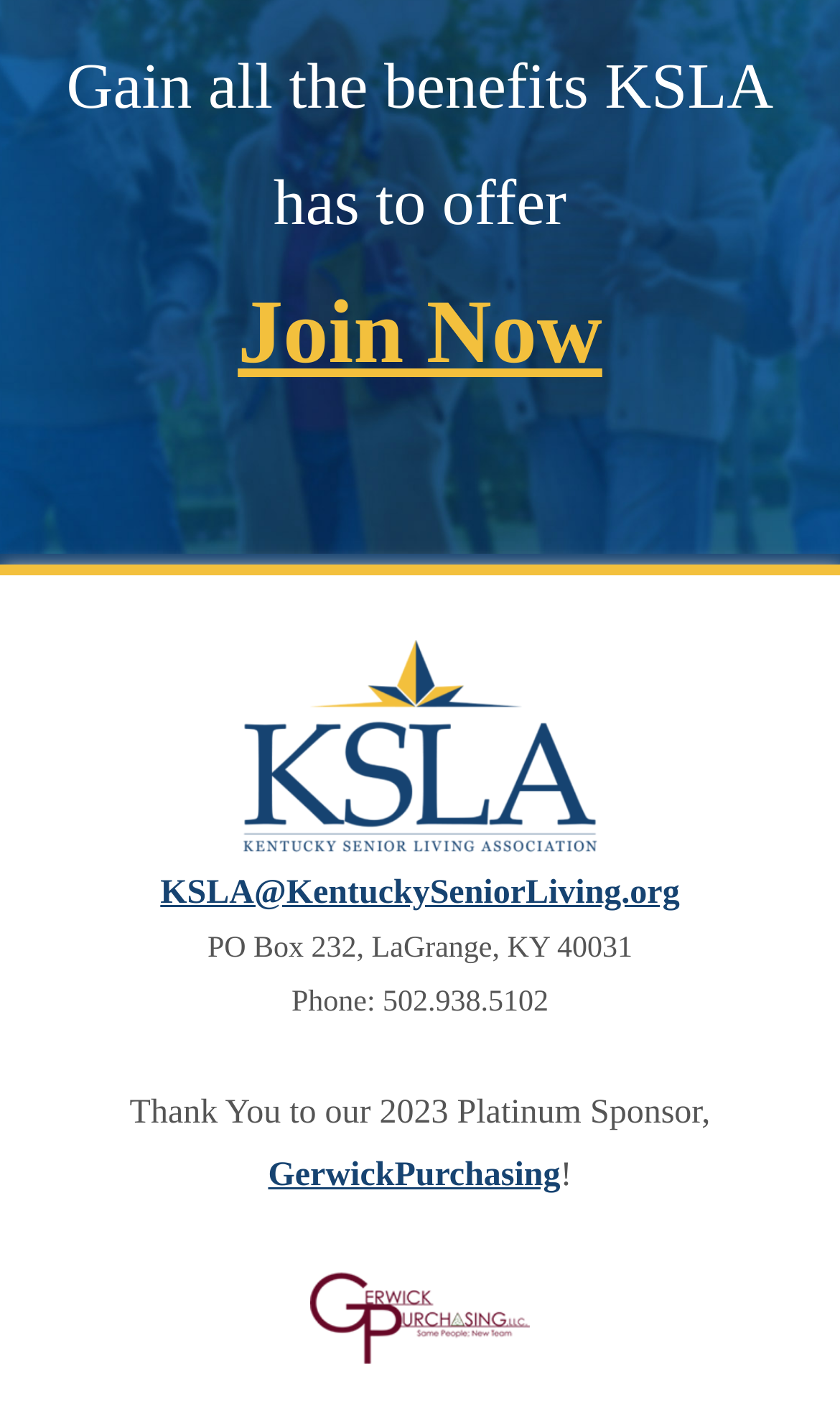What is the phone number of the organization?
Could you give a comprehensive explanation in response to this question?

The phone number is located at the bottom of the webpage, next to the 'PO Box' address and email address.